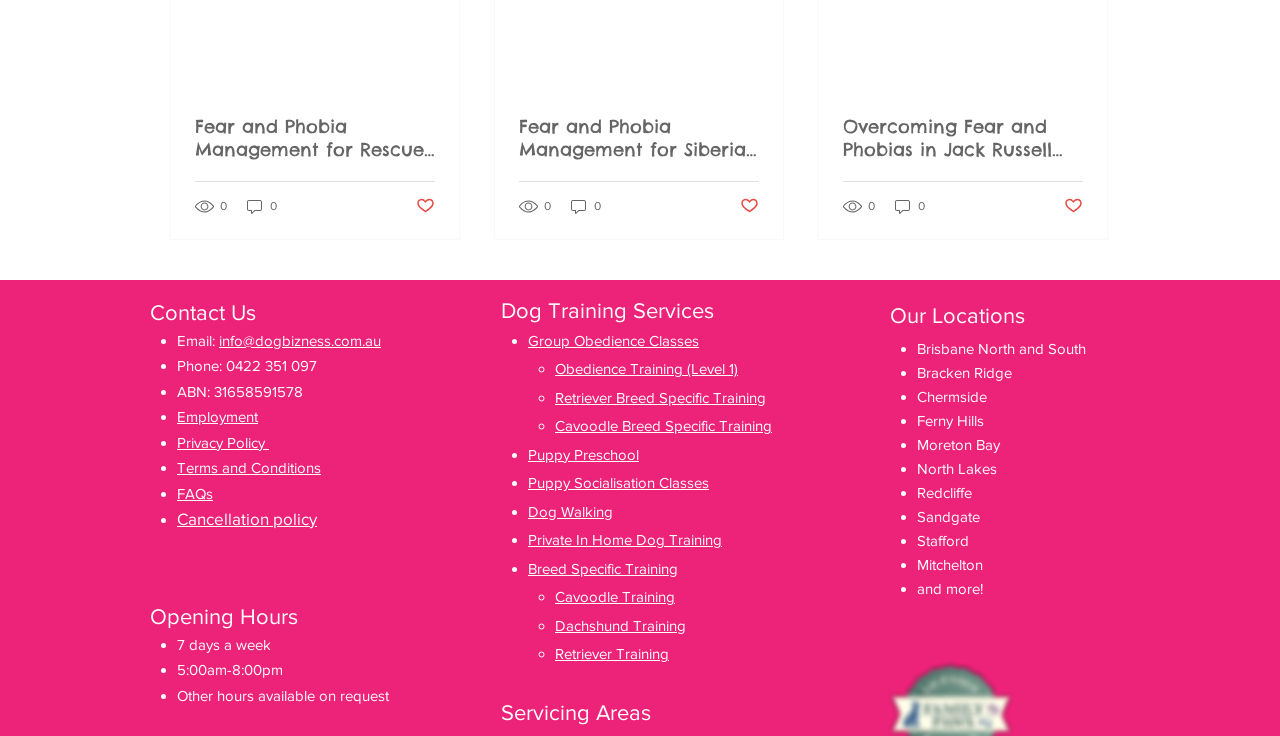What is the name of the link that provides information on obedience training?
Please provide a comprehensive and detailed answer to the question.

The link 'Obedience Training (Level 1)' is listed under the 'Dog Training Services' section, which provides information on obedience training.